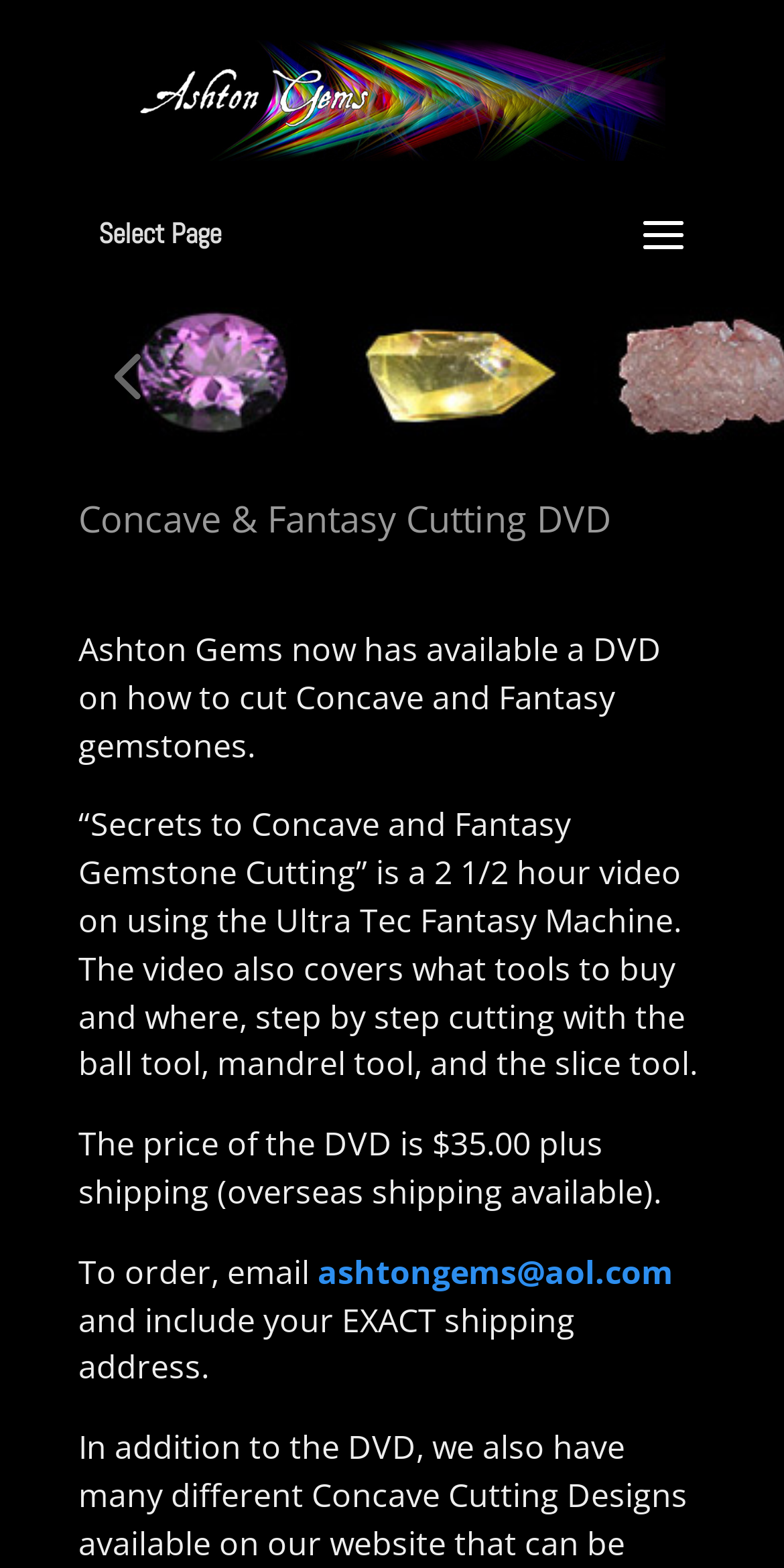How can you order the DVD?
Kindly answer the question with as much detail as you can.

The webpage instructs users to email ashtongems@aol.com to order the DVD, and also to include their exact shipping address in the email.